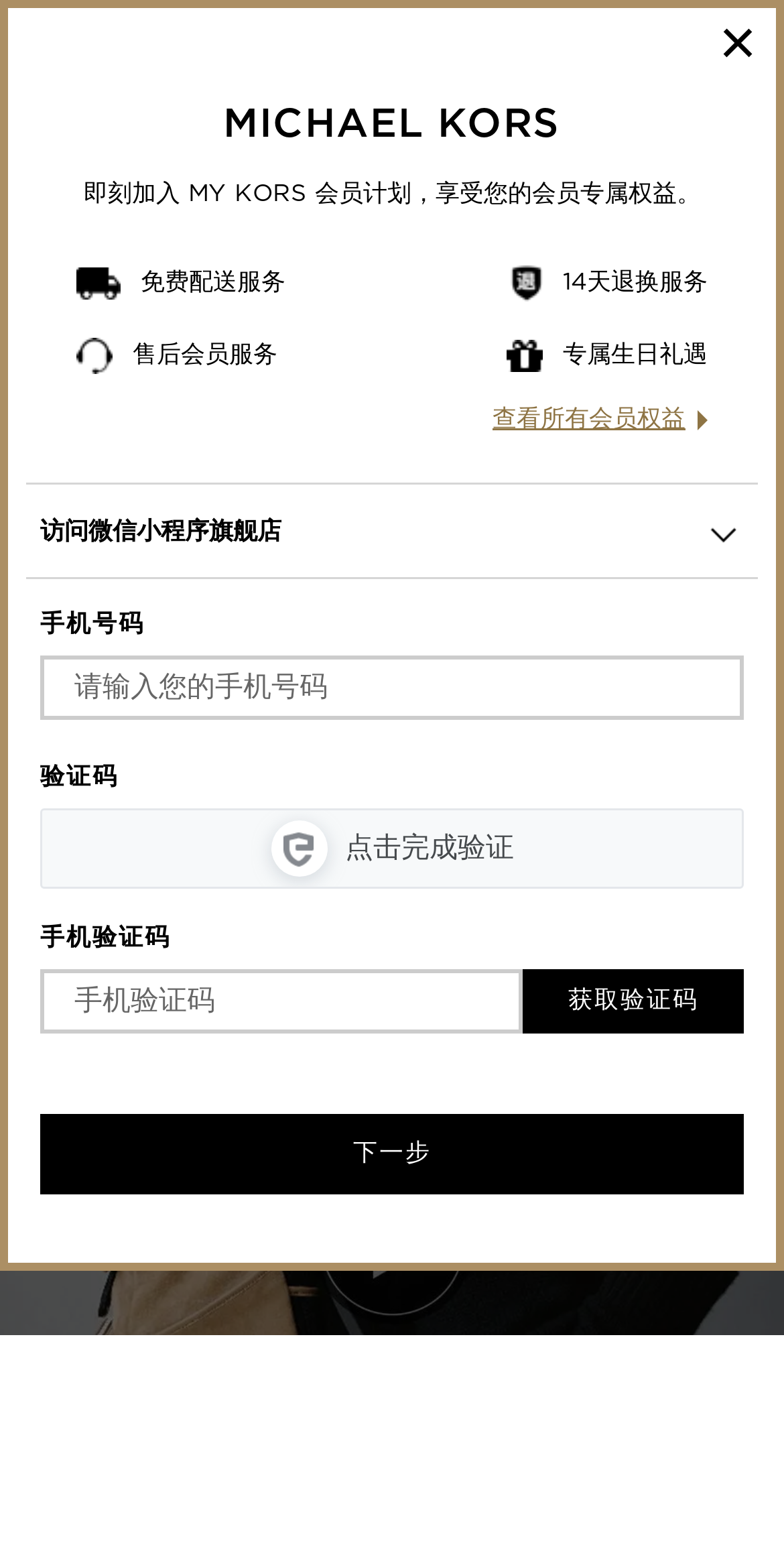Identify the bounding box coordinates for the UI element that matches this description: "placeholder="请输入您的手机号码"".

[0.051, 0.421, 0.949, 0.462]